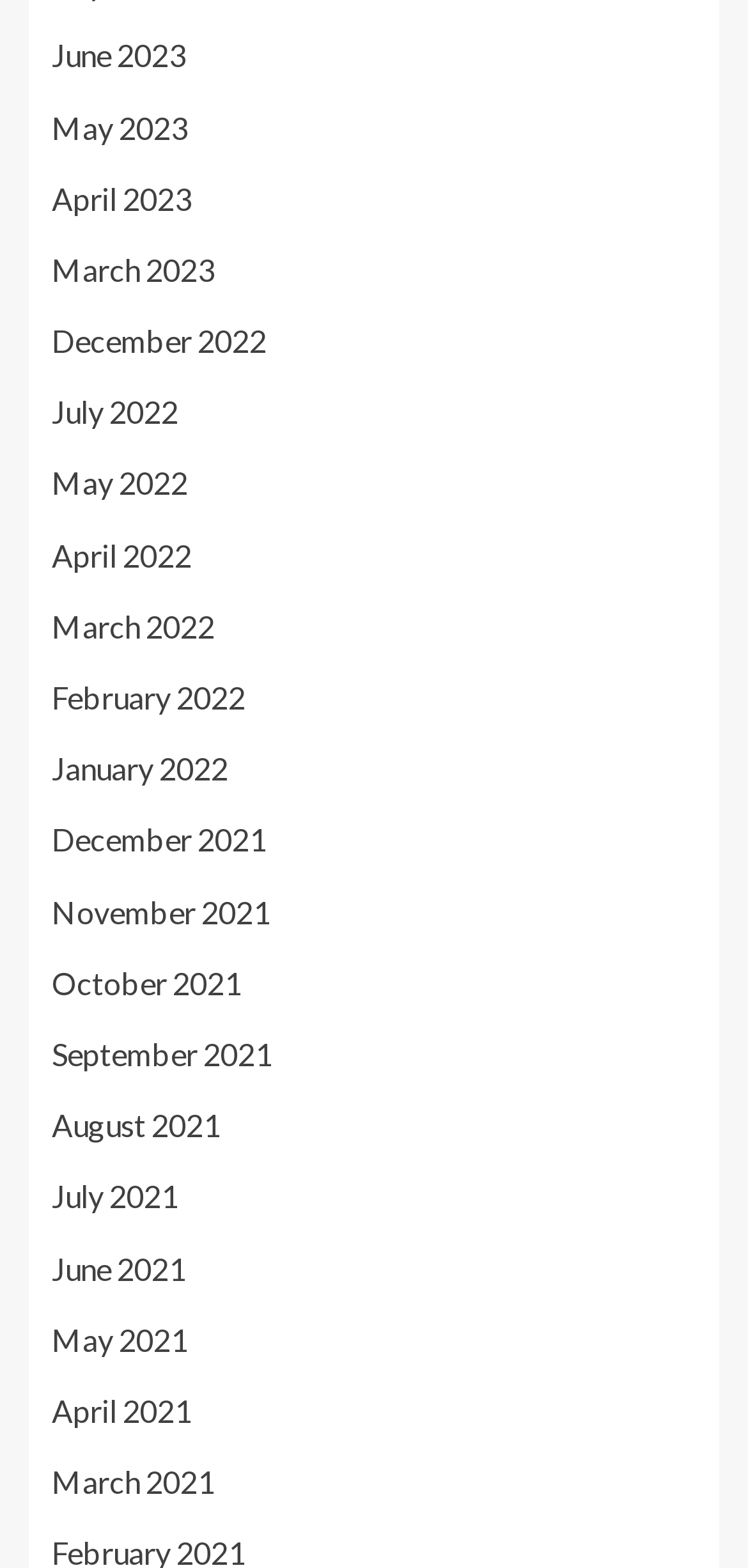Please find the bounding box coordinates for the clickable element needed to perform this instruction: "view March 2023".

[0.069, 0.16, 0.287, 0.183]